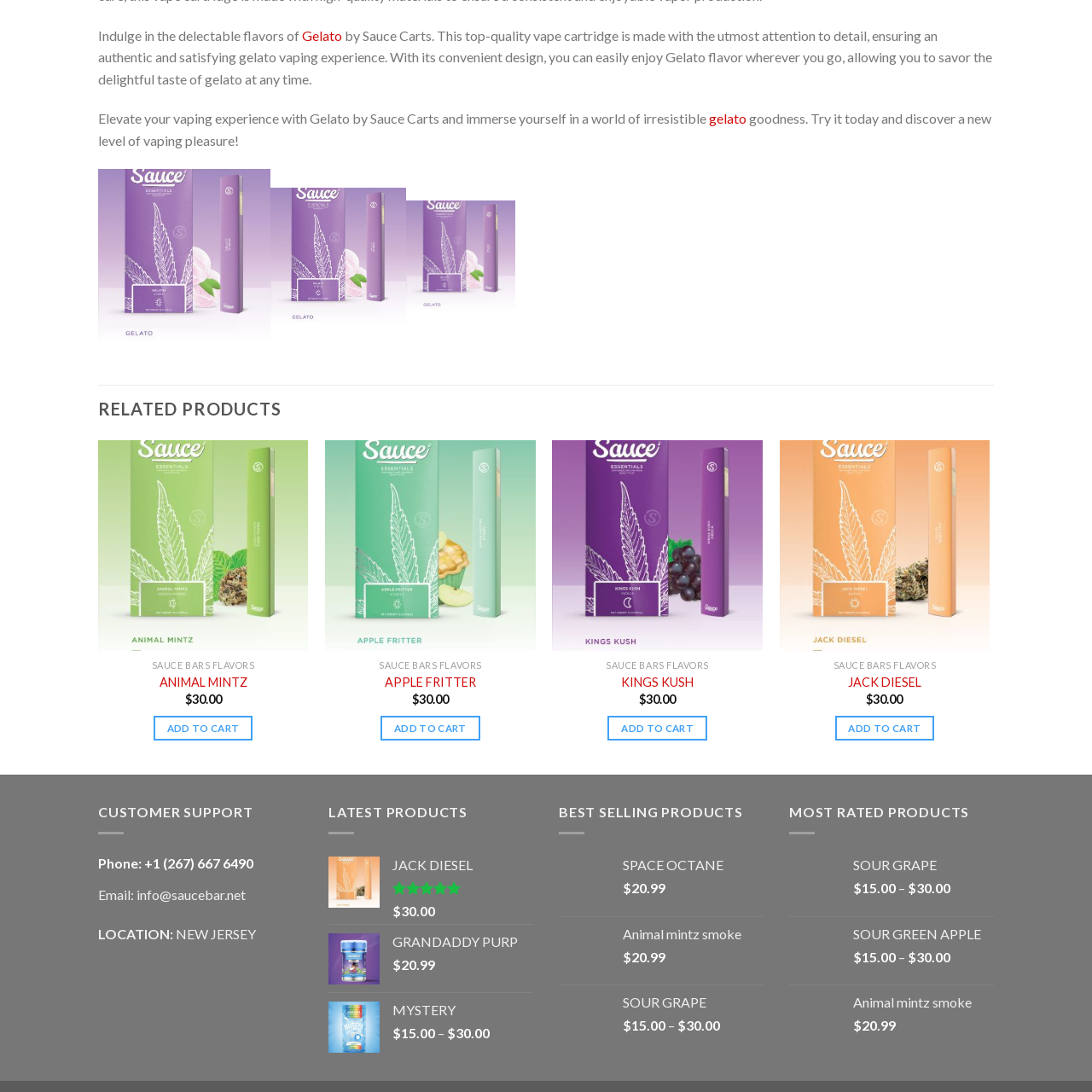What type of products is the webpage focused on?
Observe the image inside the red-bordered box and offer a detailed answer based on the visual details you find.

The webpage context suggests that the image is associated with a specific offering that emphasizes quality and flavor in the market of vape cartridges, implying that the webpage is focused on cannabis and vape products.